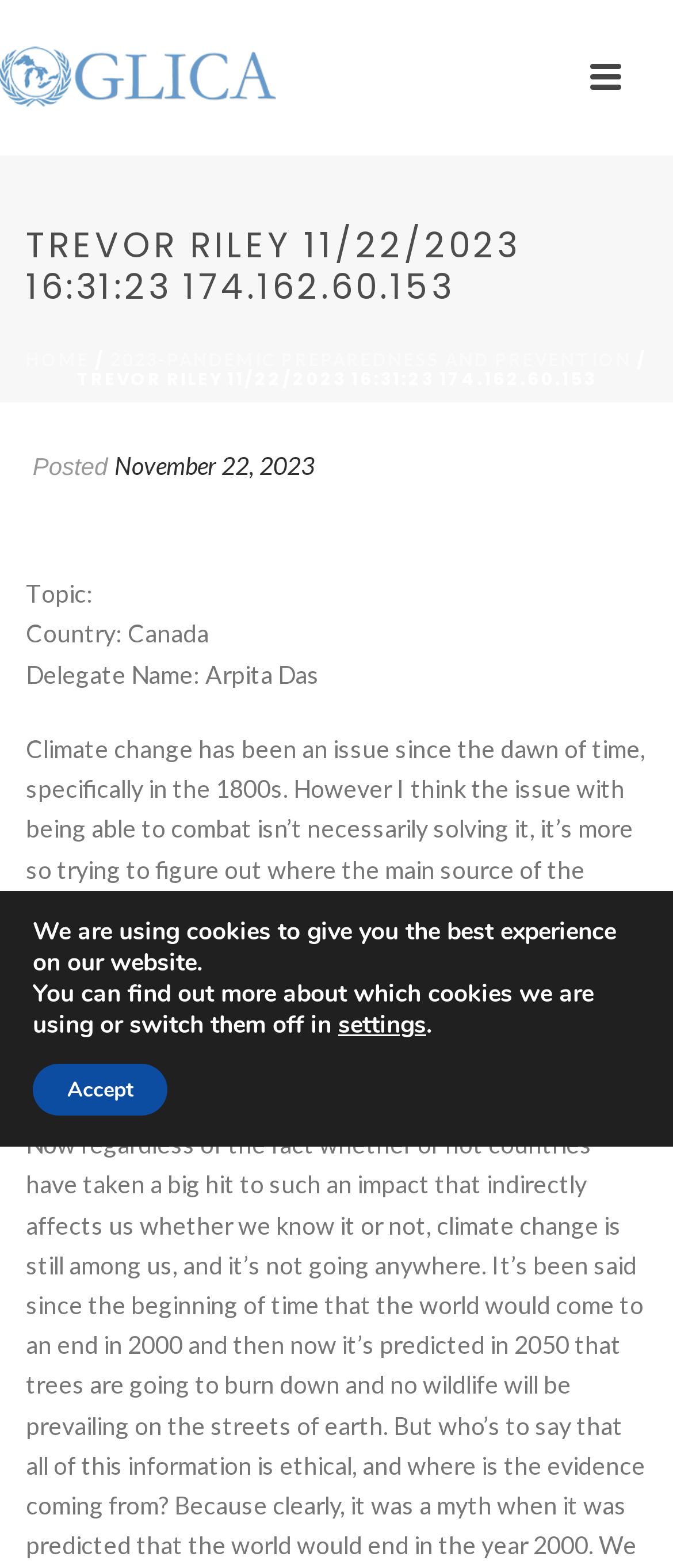Please determine the heading text of this webpage.

TREVOR RILEY 11/22/2023 16:31:23 174.162.60.153